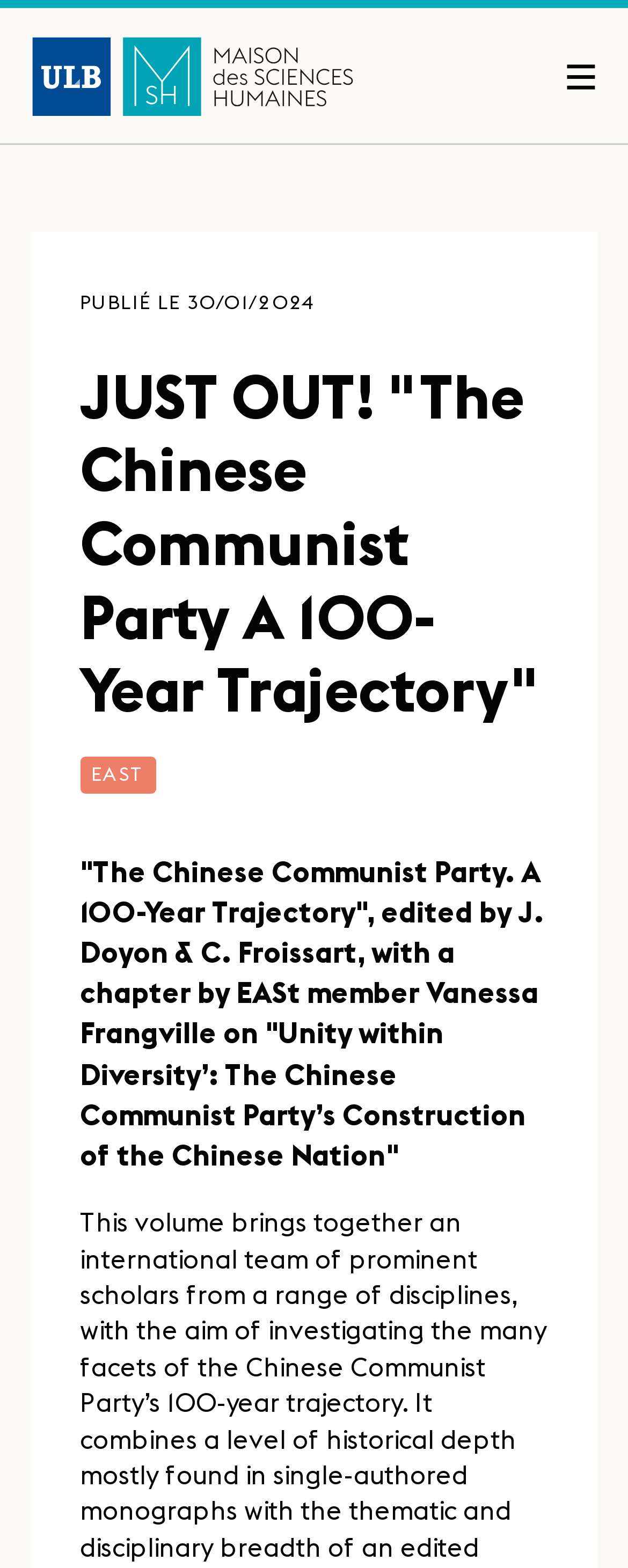Provide a thorough description of the webpage's content and layout.

The webpage appears to be a publication announcement page, specifically highlighting a new book titled "The Chinese Communist Party. A 100-Year Trajectory". 

At the top of the page, there is a heading that reads "MSH ULB", accompanied by a link and an image with the same label. This element is positioned near the top-left corner of the page.

Below the "MSH ULB" heading, there is a time element with a publication date of "30/01/2024". This is followed by a heading that reads "JUST OUT! "The Chinese Communist Party A 100-Year Trajectory"", which is centered near the top of the page.

To the right of the publication date, there is a link labeled "EAST". This link is positioned roughly in the middle of the page, vertically.

The main content of the page is a heading that describes the book, including its editors, J. Doyon and C. Froissart, and a chapter by EASt member Vanessa Frangville. This heading is positioned below the "JUST OUT!" heading and spans almost the entire width of the page.